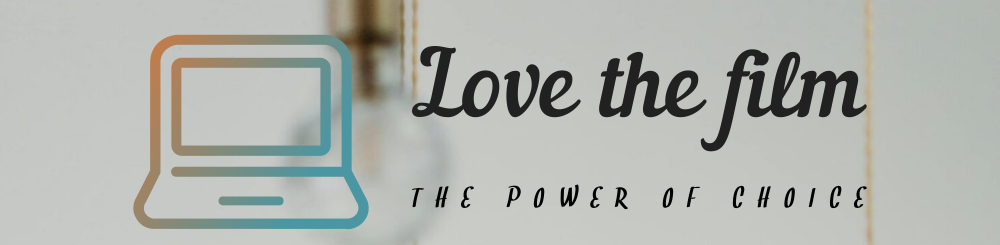What is the tone of the laptop icon?
Please use the image to provide an in-depth answer to the question.

The tone of the laptop icon is soft, which is blending harmoniously with the blurred background, creating a visually appealing design that is easy on the eyes and inviting to the viewer.